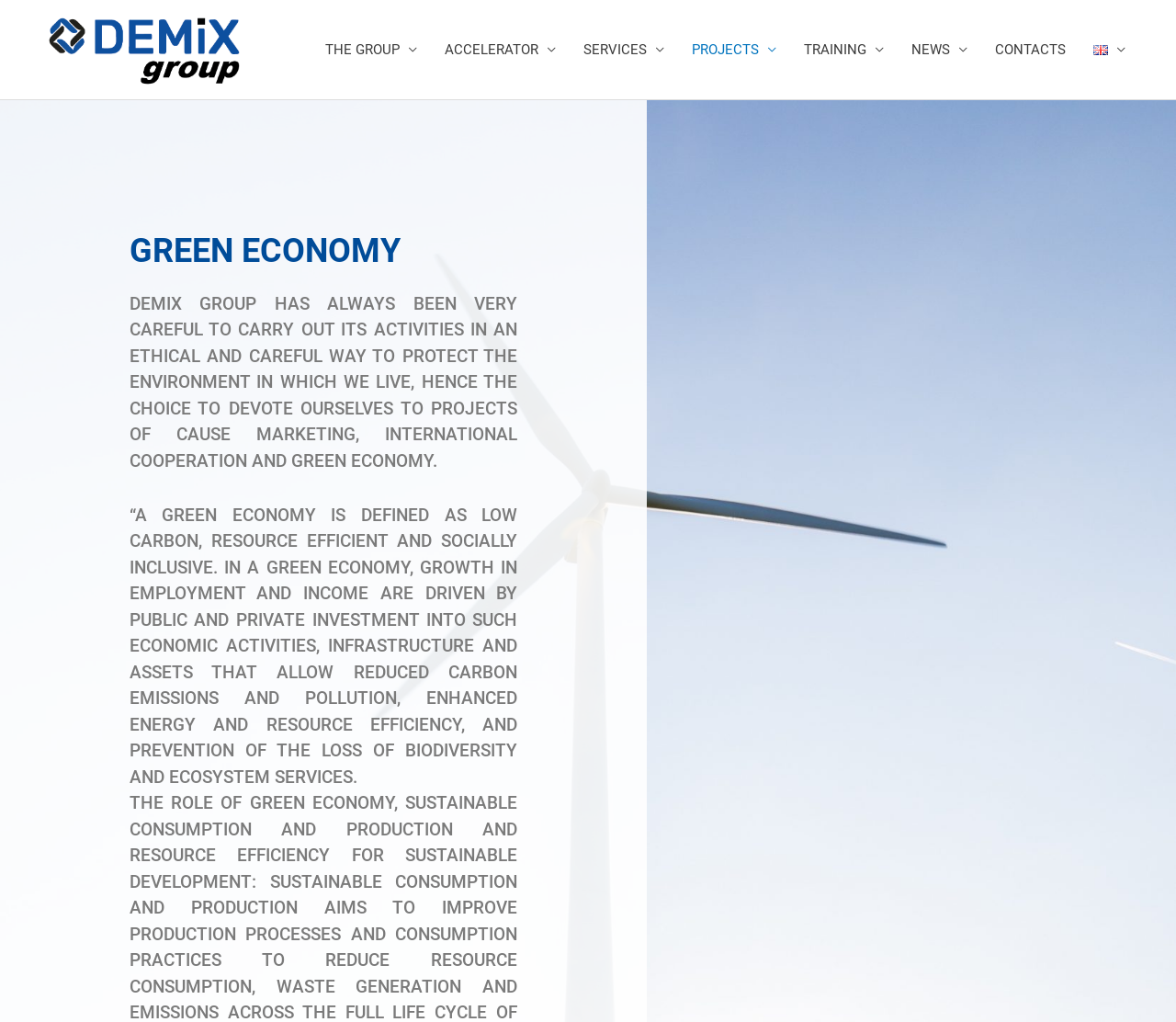Pinpoint the bounding box coordinates of the element you need to click to execute the following instruction: "Select English language". The bounding box should be represented by four float numbers between 0 and 1, in the format [left, top, right, bottom].

[0.918, 0.0, 0.969, 0.097]